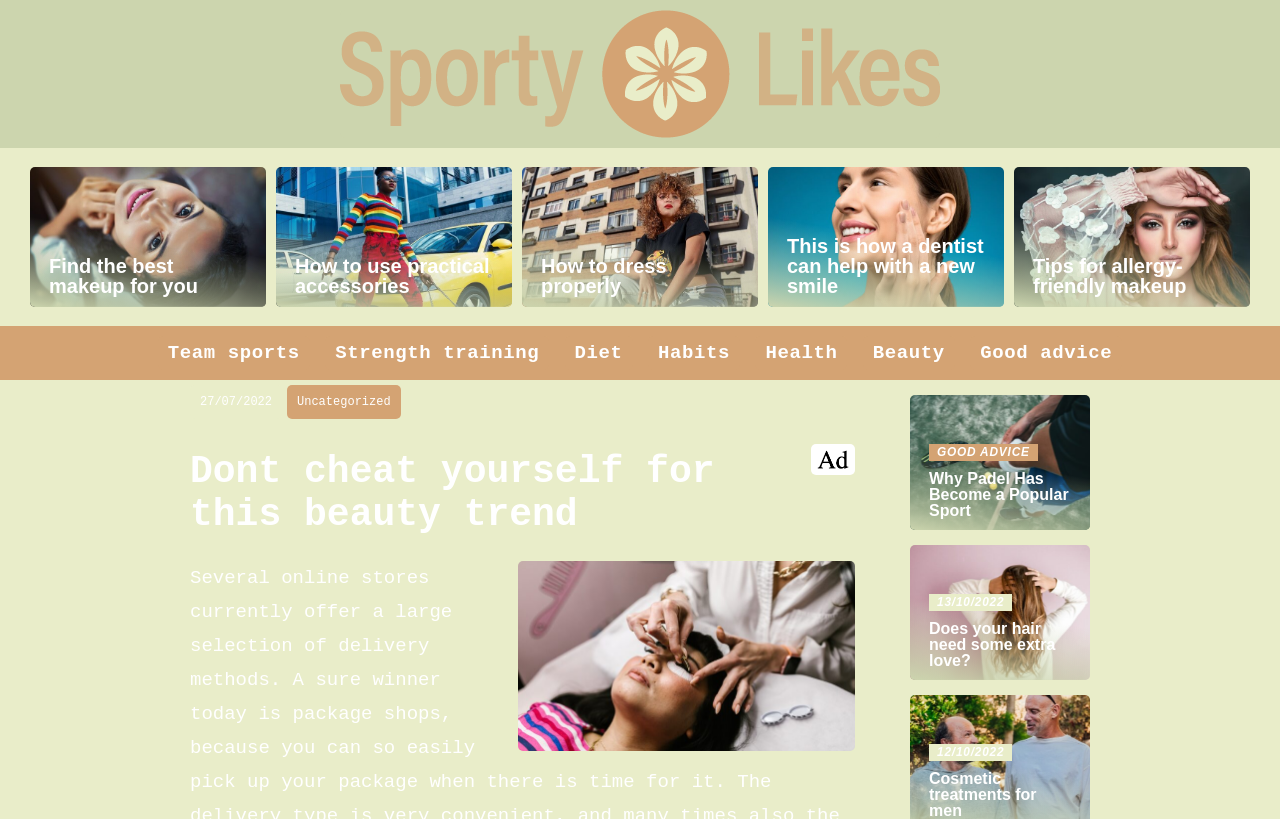What is the category of the post?
Provide a detailed answer to the question using information from the image.

I found the category of the post by looking at the static text element with the bounding box coordinates [0.232, 0.483, 0.305, 0.5], which contains the text 'Uncategorized'.